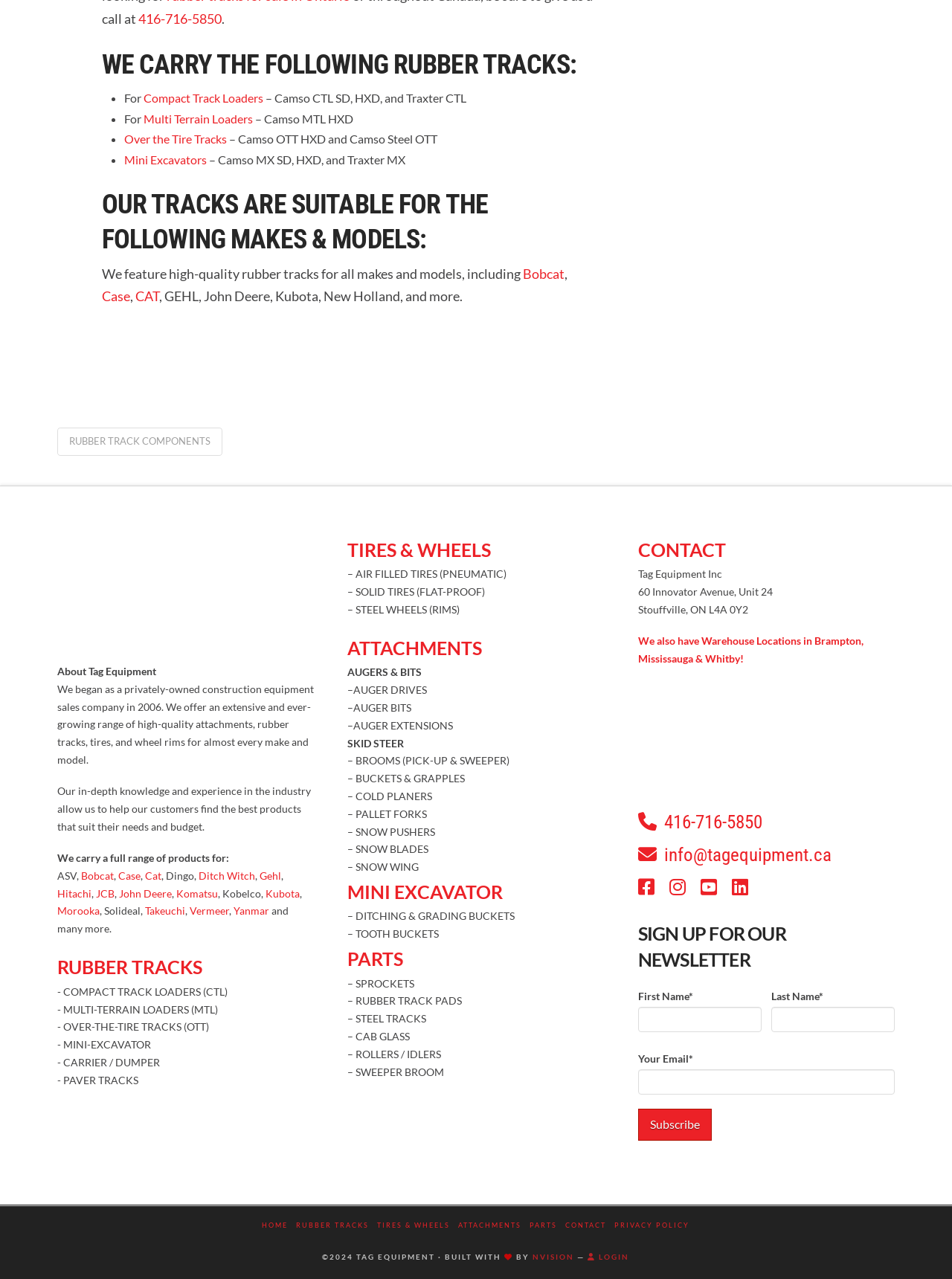Show the bounding box coordinates for the element that needs to be clicked to execute the following instruction: "View the 'About Tag Equipment' page". Provide the coordinates in the form of four float numbers between 0 and 1, i.e., [left, top, right, bottom].

[0.06, 0.52, 0.164, 0.53]